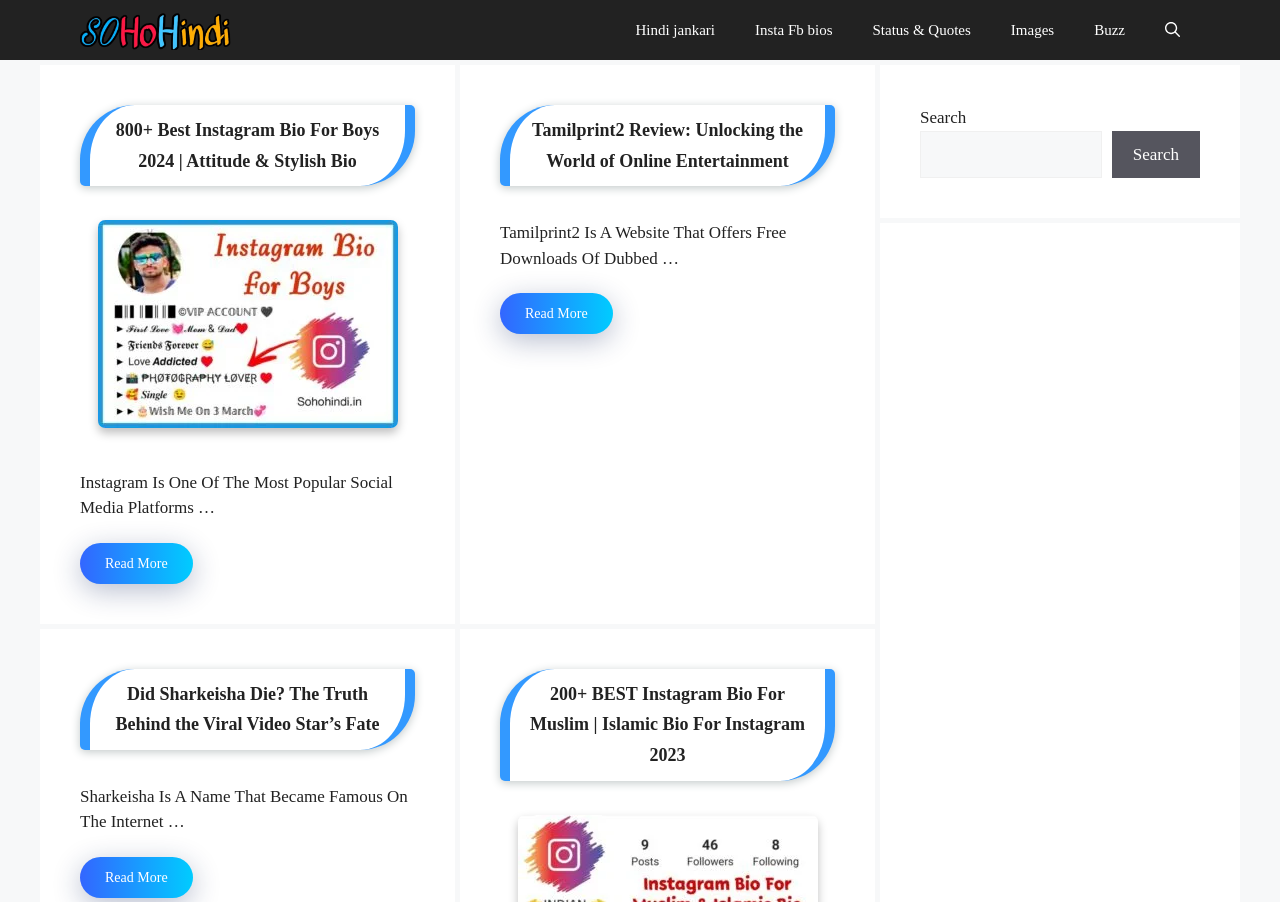What is the topic of the first article?
We need a detailed and meticulous answer to the question.

The first article is about '800+ Best Instagram Bio For Boys 2024 | Attitude & Stylish Bio', which is indicated by the heading and the link 'Instagram Bio for boys'.